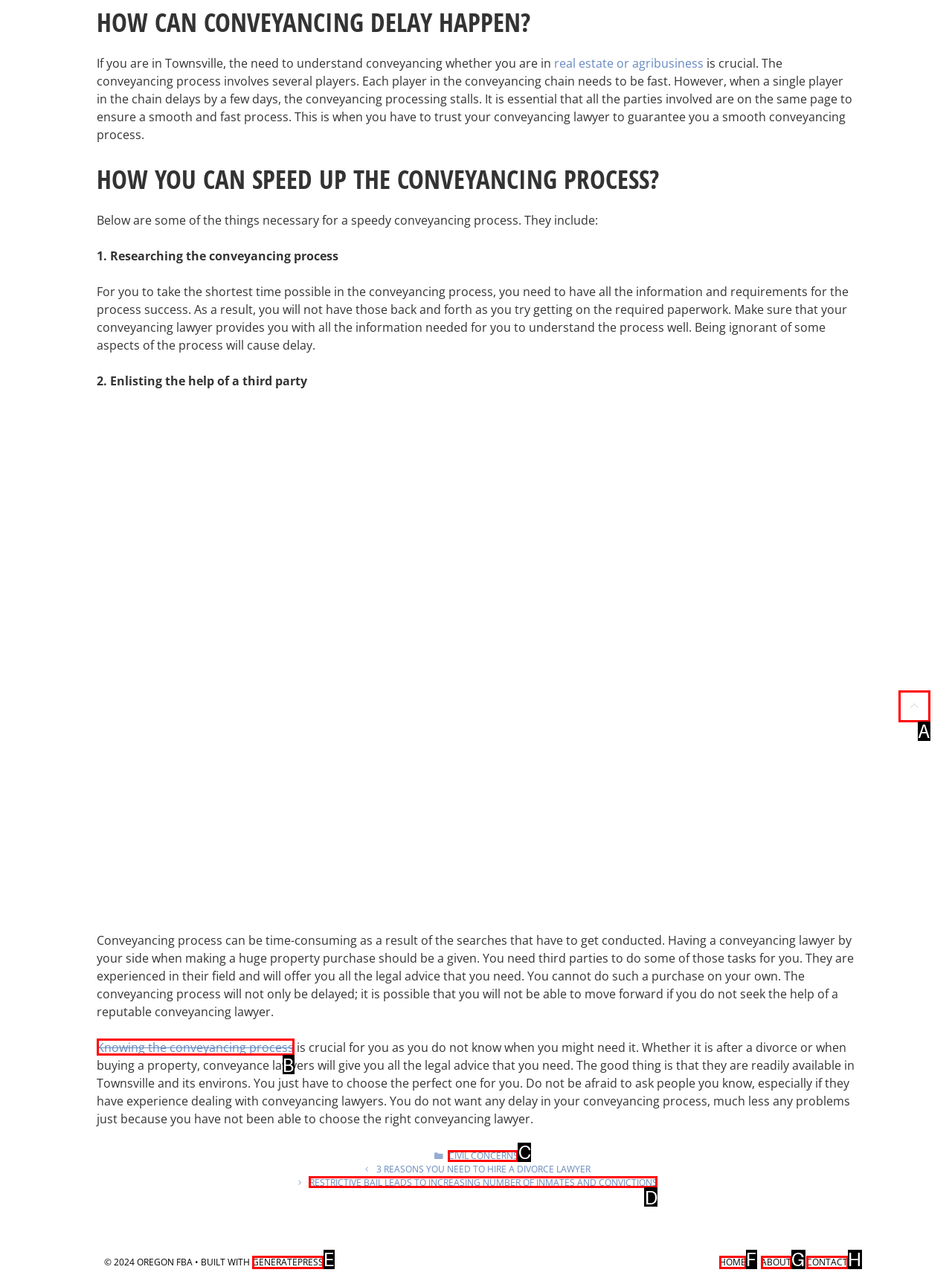Indicate which UI element needs to be clicked to fulfill the task: Click on 'GENERATEPRESS'
Answer with the letter of the chosen option from the available choices directly.

E